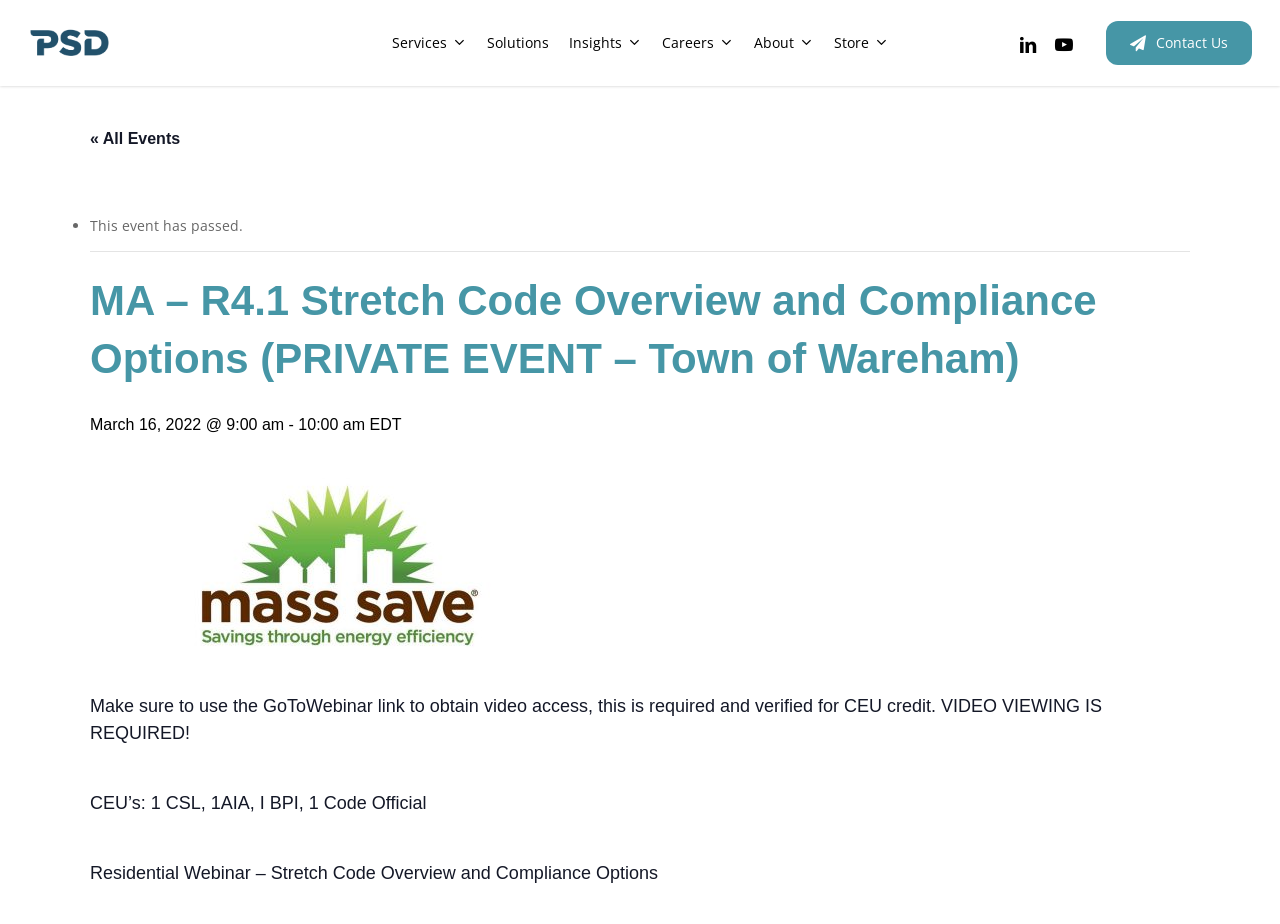What is the principal heading displayed on the webpage?

MA – R4.1 Stretch Code Overview and Compliance Options (PRIVATE EVENT – Town of Wareham)